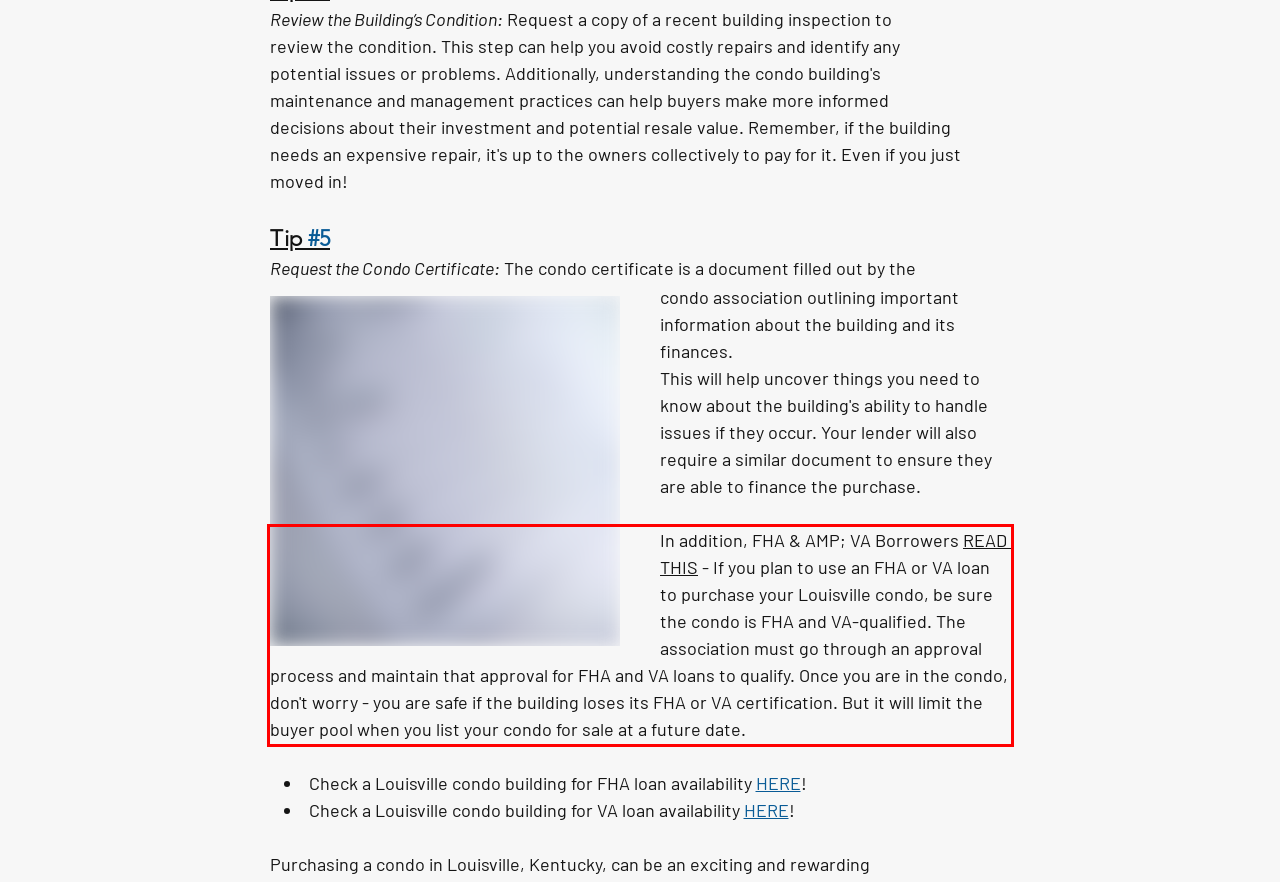Using the webpage screenshot, recognize and capture the text within the red bounding box.

In addition, FHA & AMP; VA Borrowers READ THIS - If you plan to use an FHA or VA loan to purchase your Louisville condo, be sure the condo is FHA and VA-qualified. The association must go through an approval process and maintain that approval for FHA and VA loans to qualify. Once you are in the condo, don't worry - you are safe if the building loses its FHA or VA certification. But it will limit the buyer pool when you list your condo for sale at a future date.